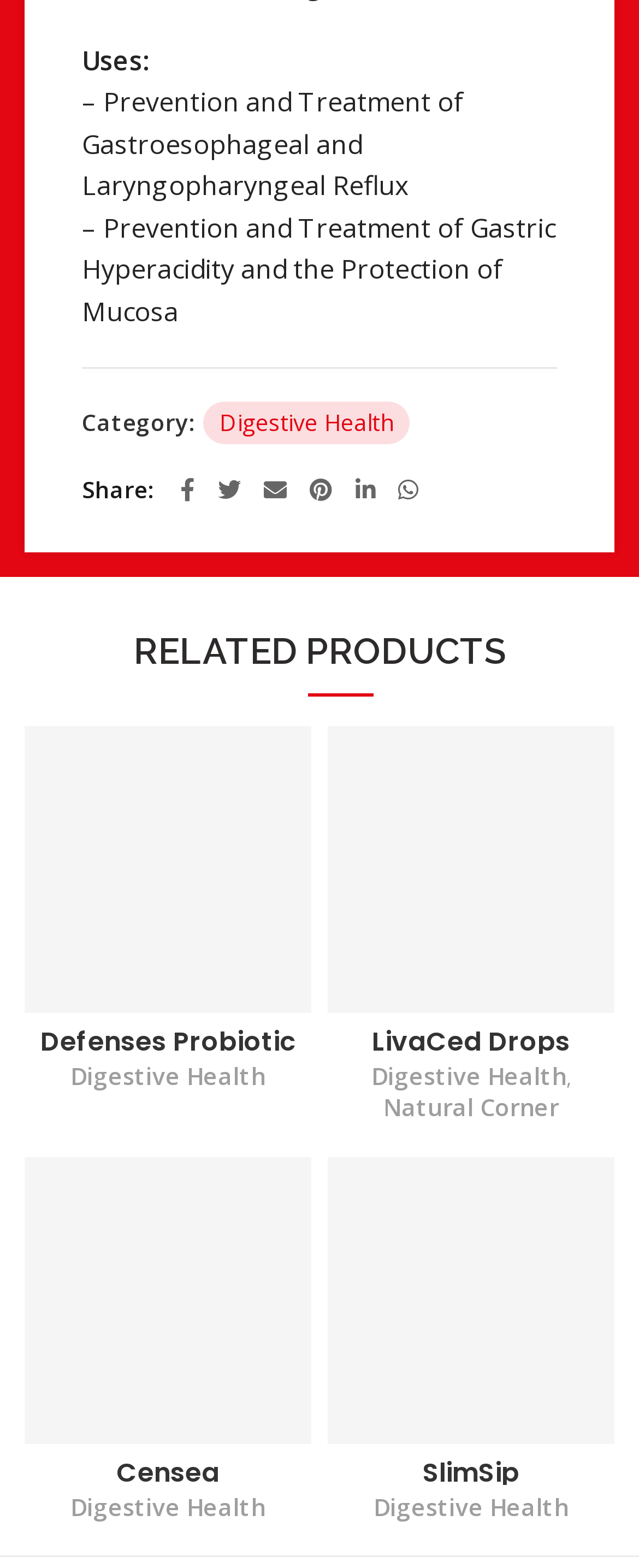Using the given element description, provide the bounding box coordinates (top-left x, top-left y, bottom-right x, bottom-right y) for the corresponding UI element in the screenshot: Digestive Health

[0.318, 0.256, 0.641, 0.284]